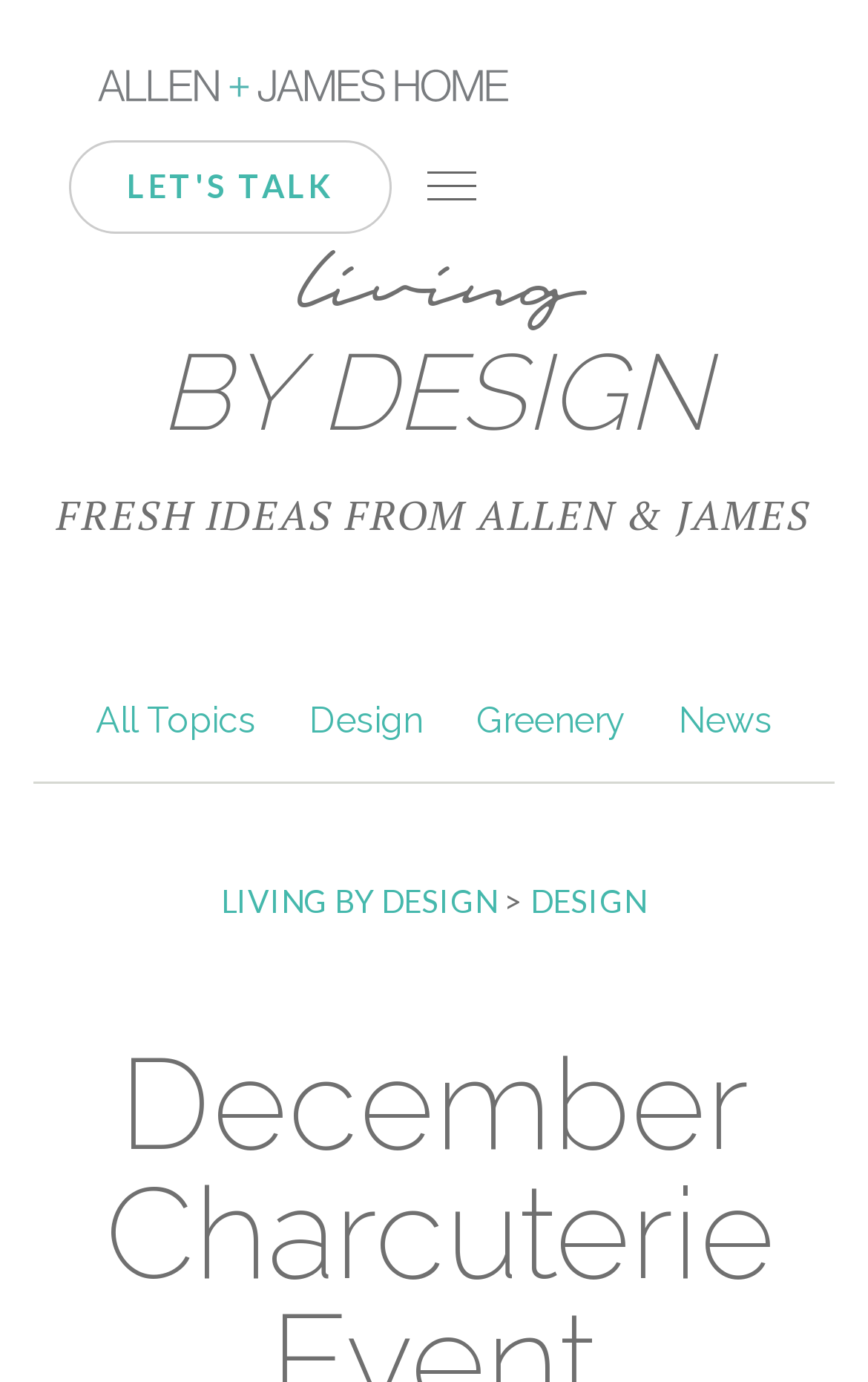Identify the bounding box coordinates for the region to click in order to carry out this instruction: "View All Topics". Provide the coordinates using four float numbers between 0 and 1, formatted as [left, top, right, bottom].

[0.11, 0.506, 0.295, 0.536]